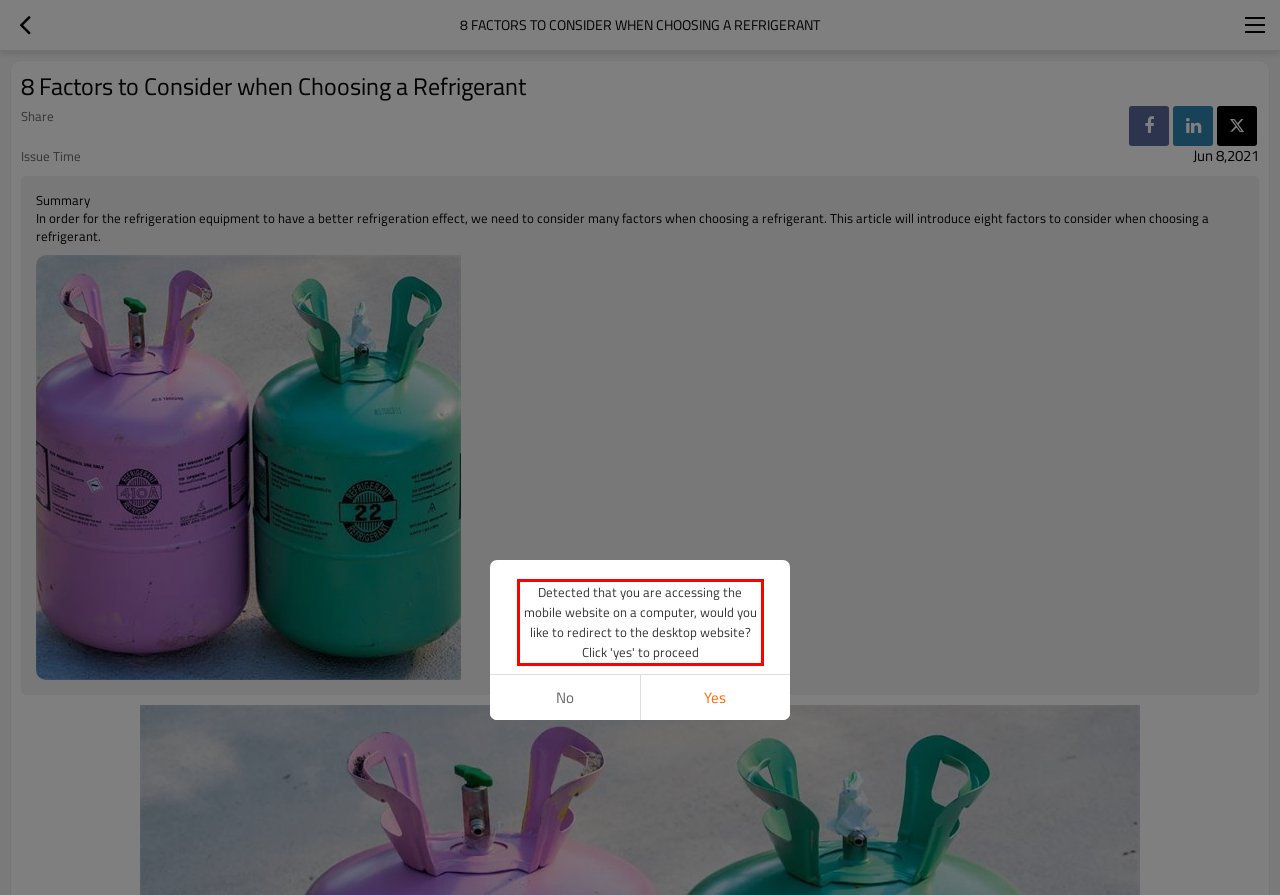Look at the webpage screenshot and recognize the text inside the red bounding box.

Detected that you are accessing the mobile website on a computer, would you like to redirect to the desktop website? Click 'yes' to proceed